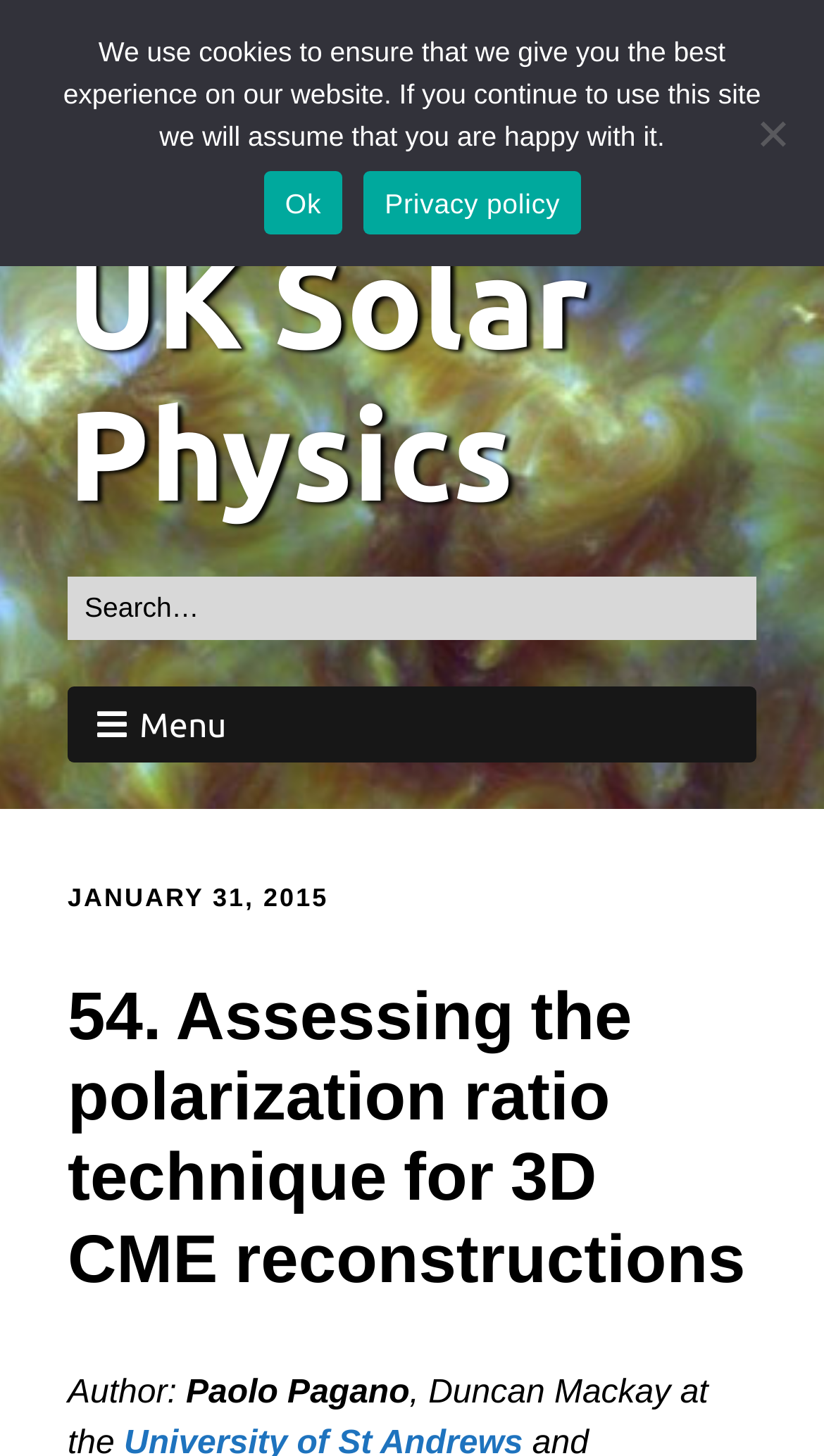Pinpoint the bounding box coordinates of the element you need to click to execute the following instruction: "Read about Importance of cervical ectropion". The bounding box should be represented by four float numbers between 0 and 1, in the format [left, top, right, bottom].

None